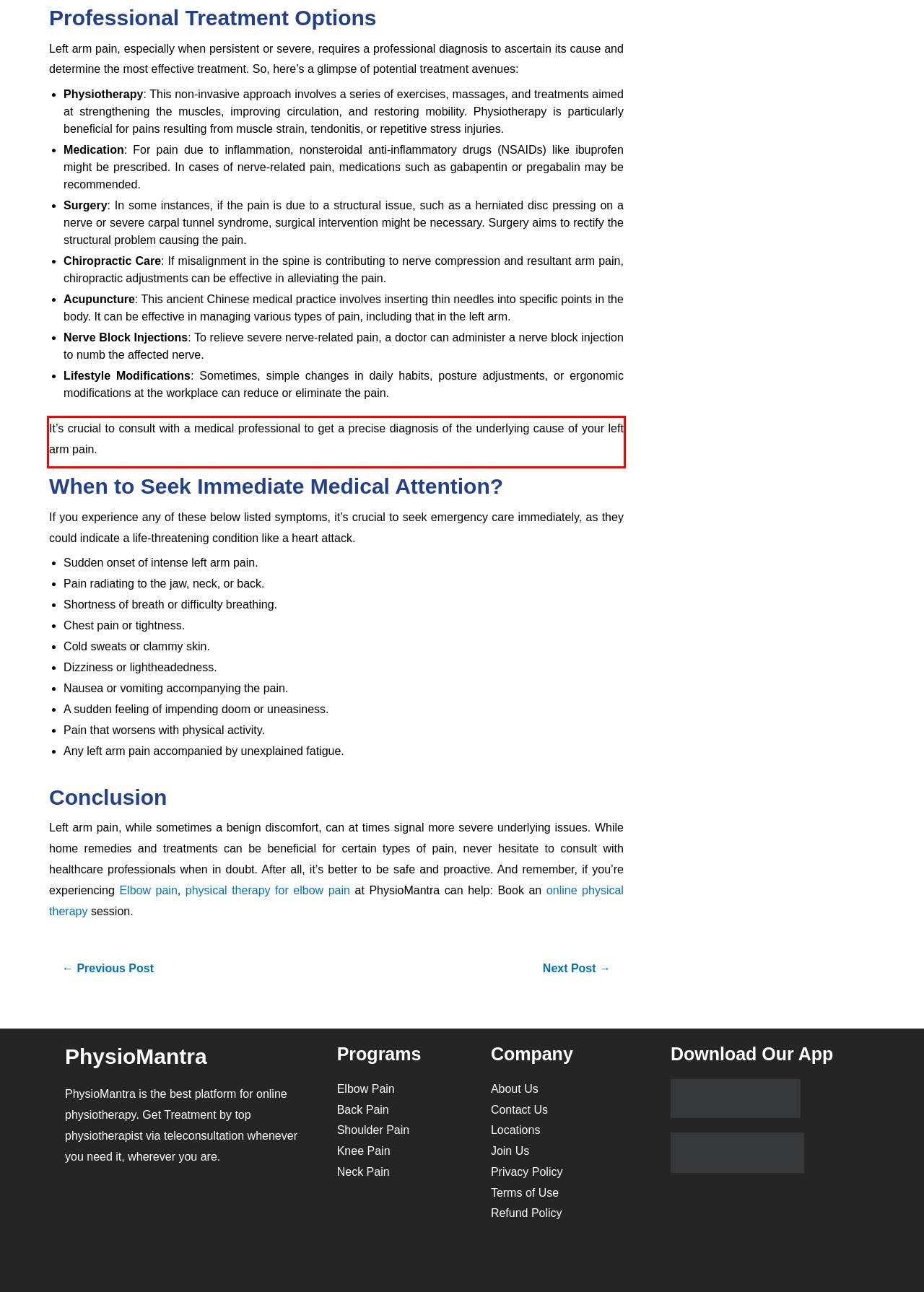Given a webpage screenshot, identify the text inside the red bounding box using OCR and extract it.

It’s crucial to consult with a medical professional to get a precise diagnosis of the underlying cause of your left arm pain.